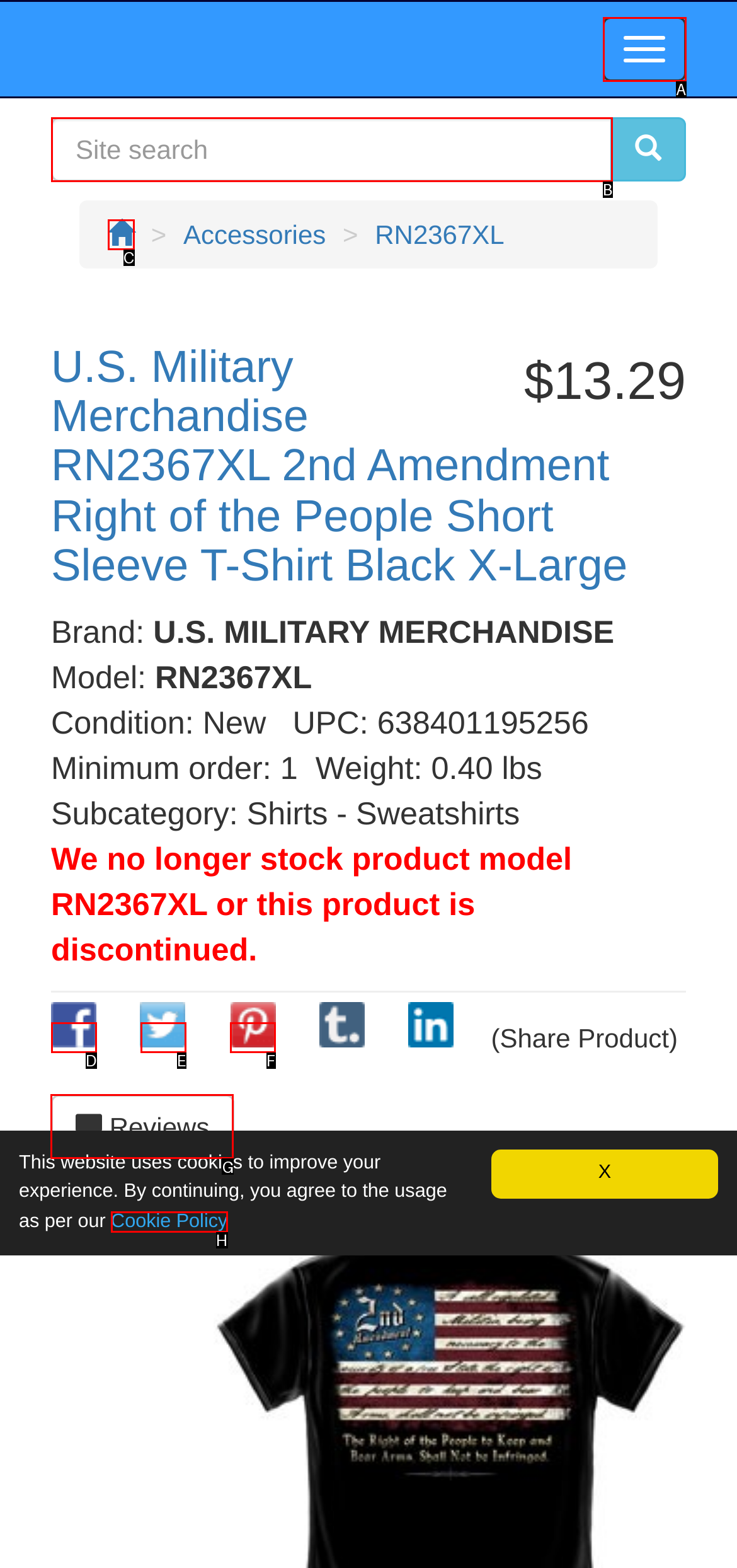Select the appropriate bounding box to fulfill the task: View reviews Respond with the corresponding letter from the choices provided.

G